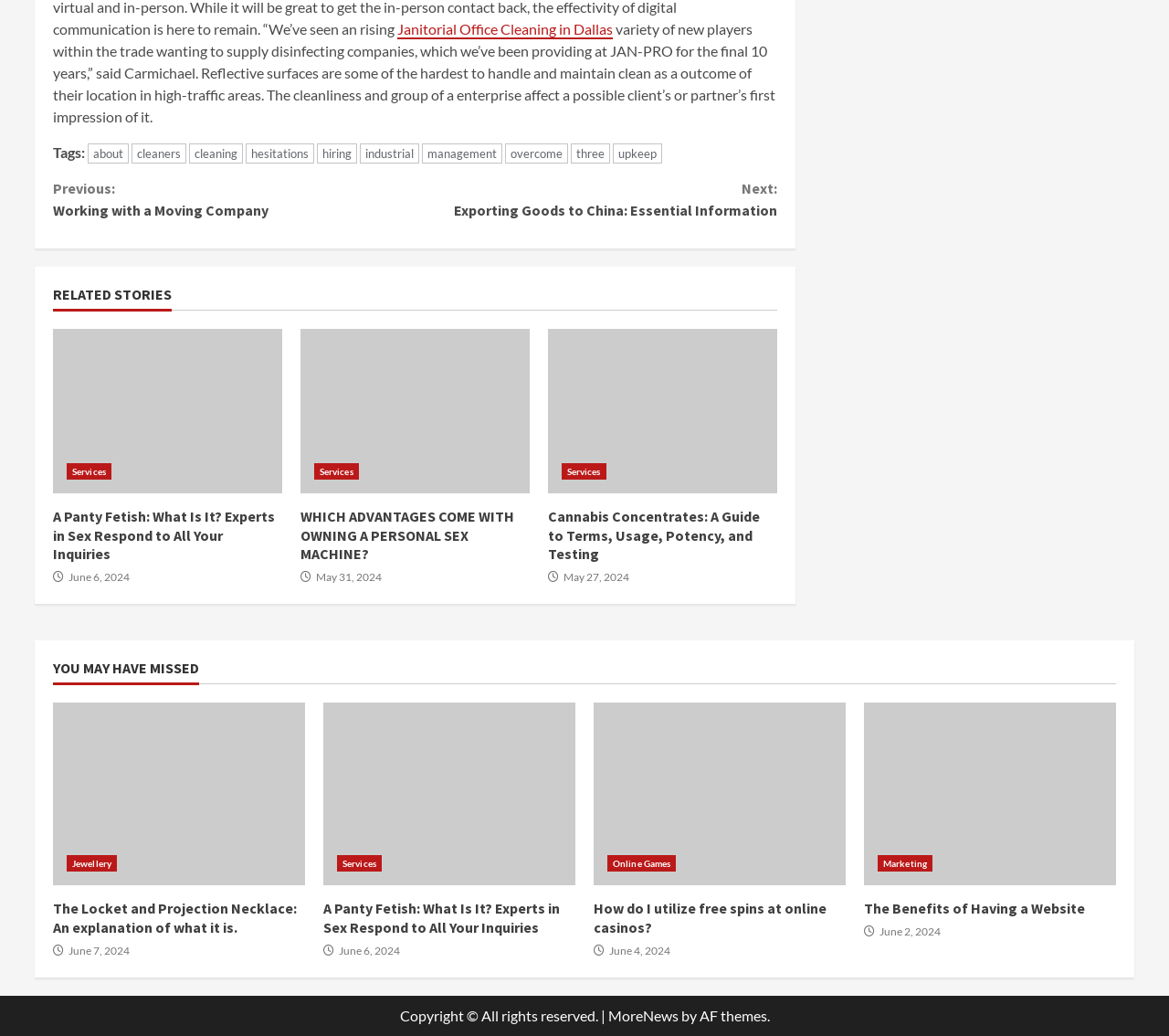Determine the bounding box coordinates for the area that should be clicked to carry out the following instruction: "Click on 'Janitorial Office Cleaning in Dallas'".

[0.34, 0.019, 0.524, 0.038]